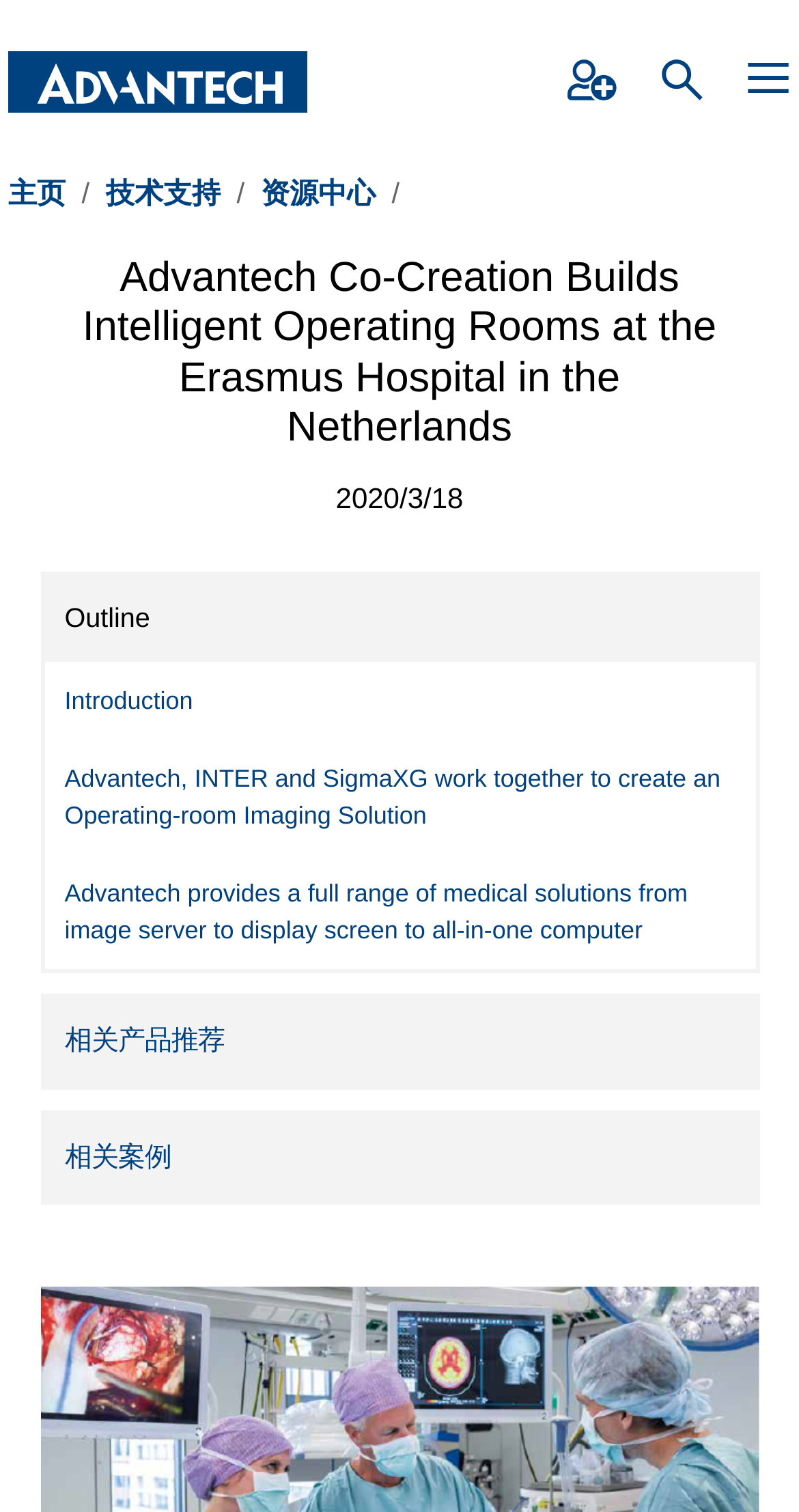Respond concisely with one word or phrase to the following query:
How many sections are in the article?

3